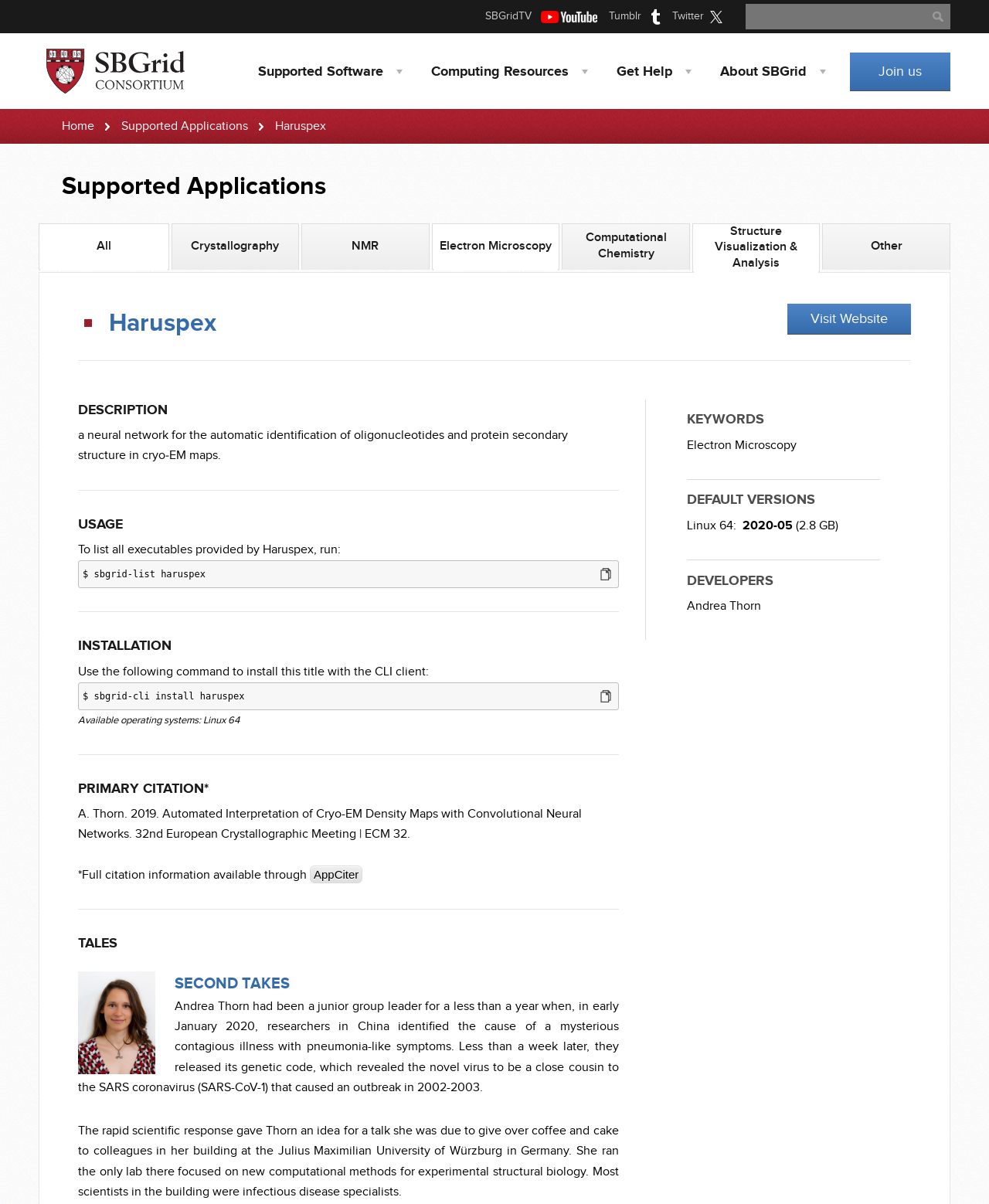Please provide a one-word or phrase answer to the question: 
How can I list all executables provided by Haruspex?

run 'sbgrid-list haruspex'